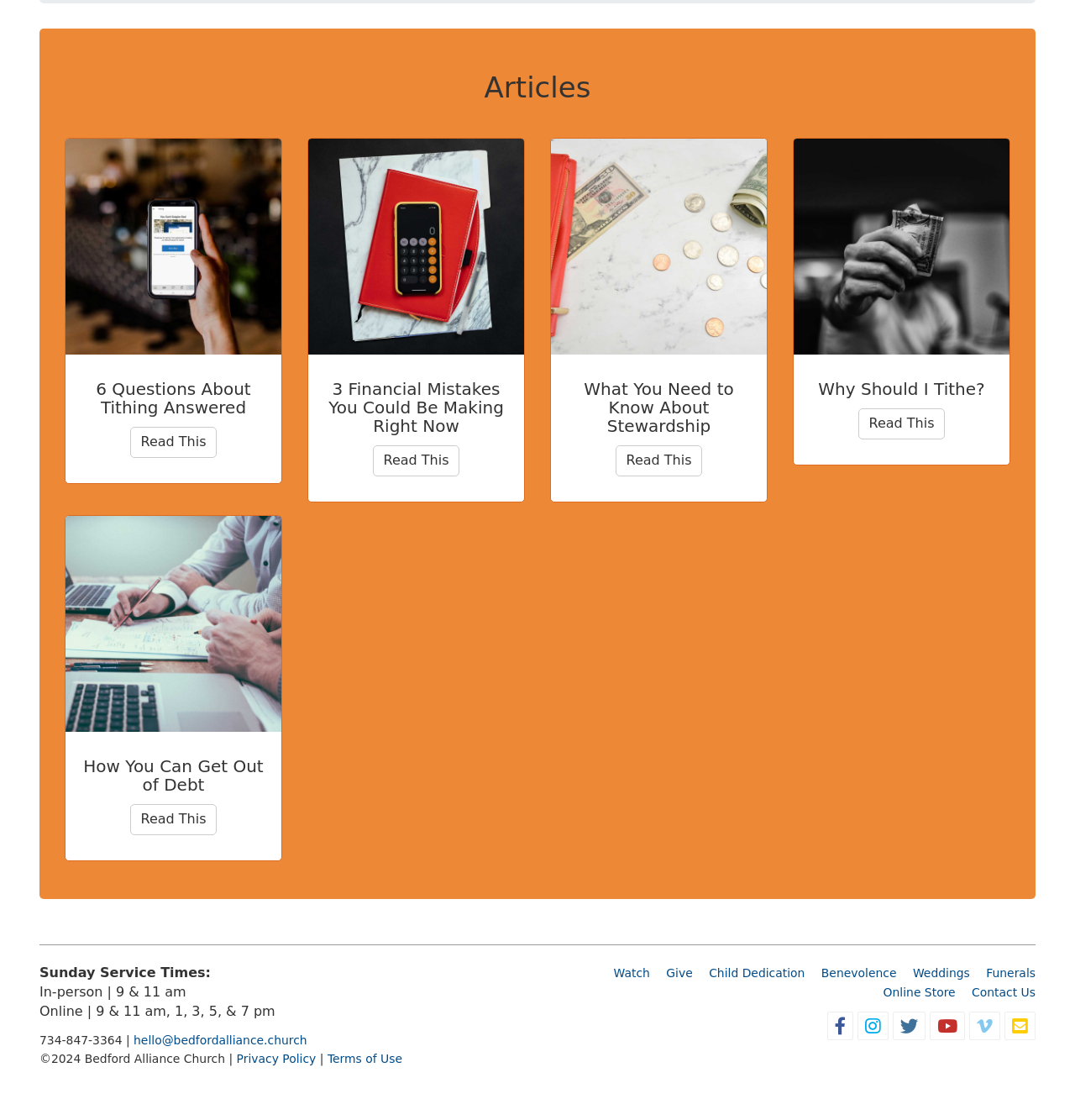Bounding box coordinates are specified in the format (top-left x, top-left y, bottom-right x, bottom-right y). All values are floating point numbers bounded between 0 and 1. Please provide the bounding box coordinate of the region this sentence describes: Weddings

[0.837, 0.863, 0.902, 0.875]